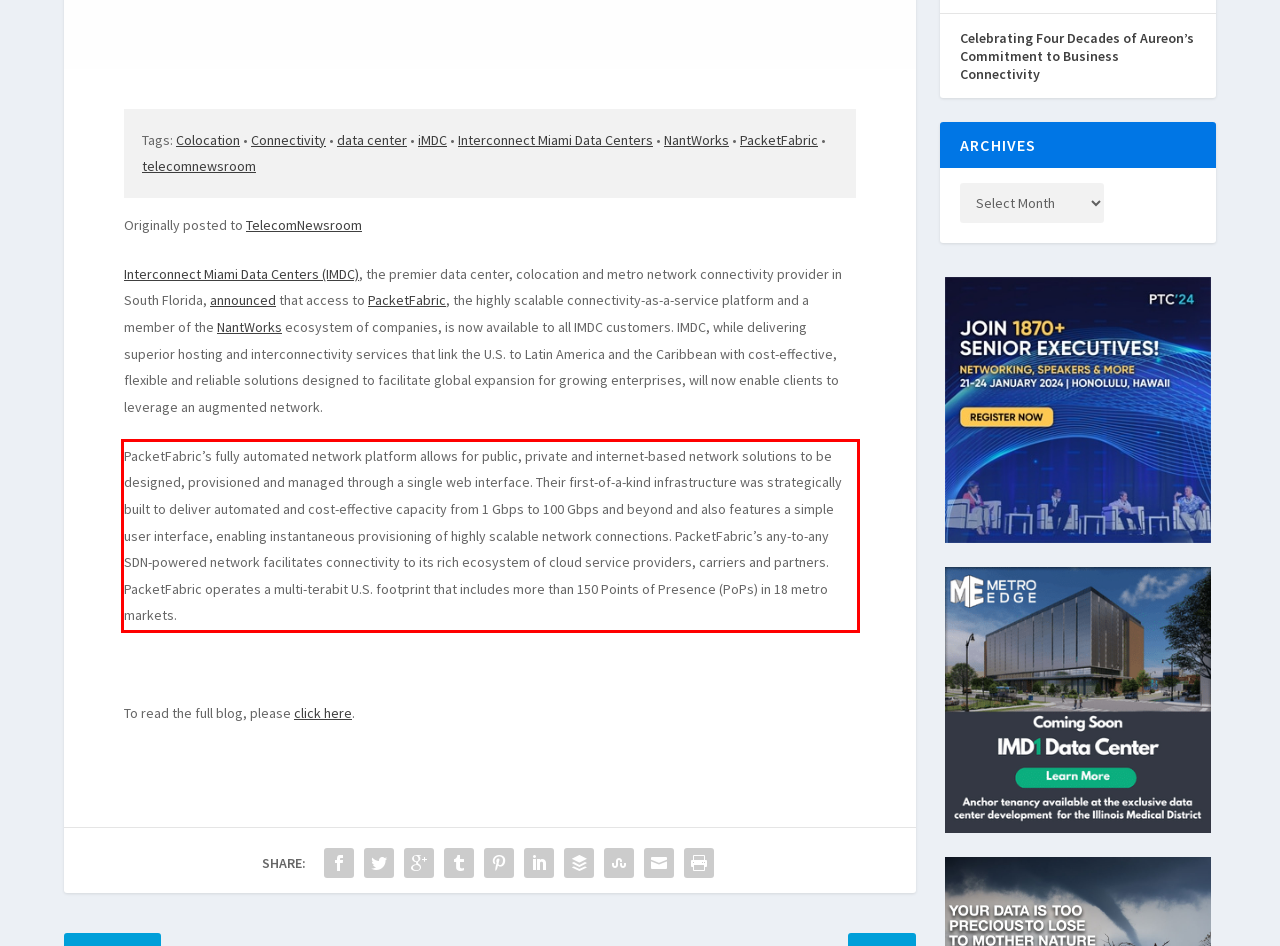You have a screenshot of a webpage where a UI element is enclosed in a red rectangle. Perform OCR to capture the text inside this red rectangle.

PacketFabric’s fully automated network platform allows for public, private and internet-based network solutions to be designed, provisioned and managed through a single web interface. Their first-of-a-kind infrastructure was strategically built to deliver automated and cost-effective capacity from 1 Gbps to 100 Gbps and beyond and also features a simple user interface, enabling instantaneous provisioning of highly scalable network connections. PacketFabric’s any-to-any SDN-powered network facilitates connectivity to its rich ecosystem of cloud service providers, carriers and partners. PacketFabric operates a multi-terabit U.S. footprint that includes more than 150 Points of Presence (PoPs) in 18 metro markets.